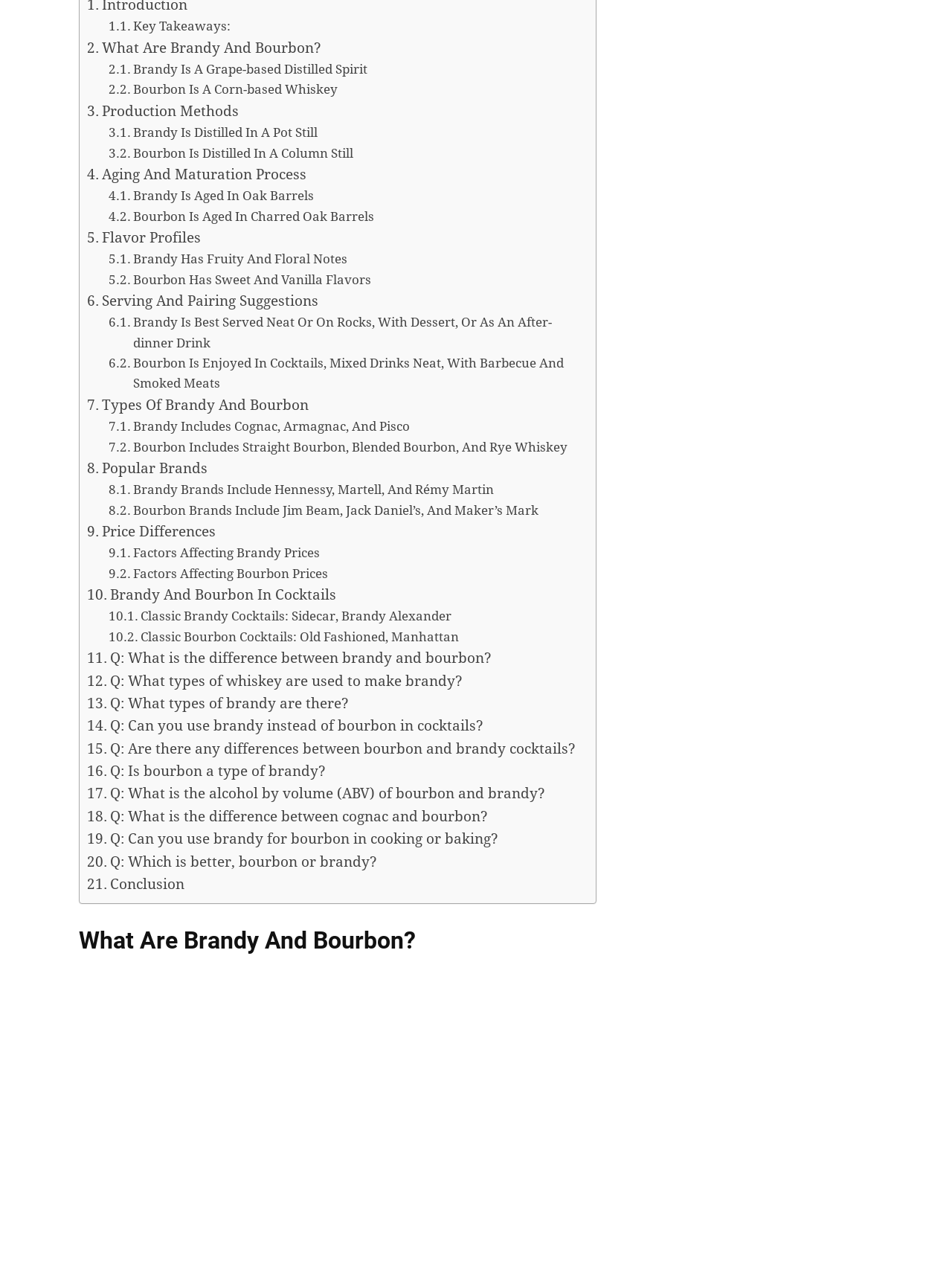Indicate the bounding box coordinates of the clickable region to achieve the following instruction: "Learn about 'Flavor Profiles'."

[0.091, 0.179, 0.211, 0.197]